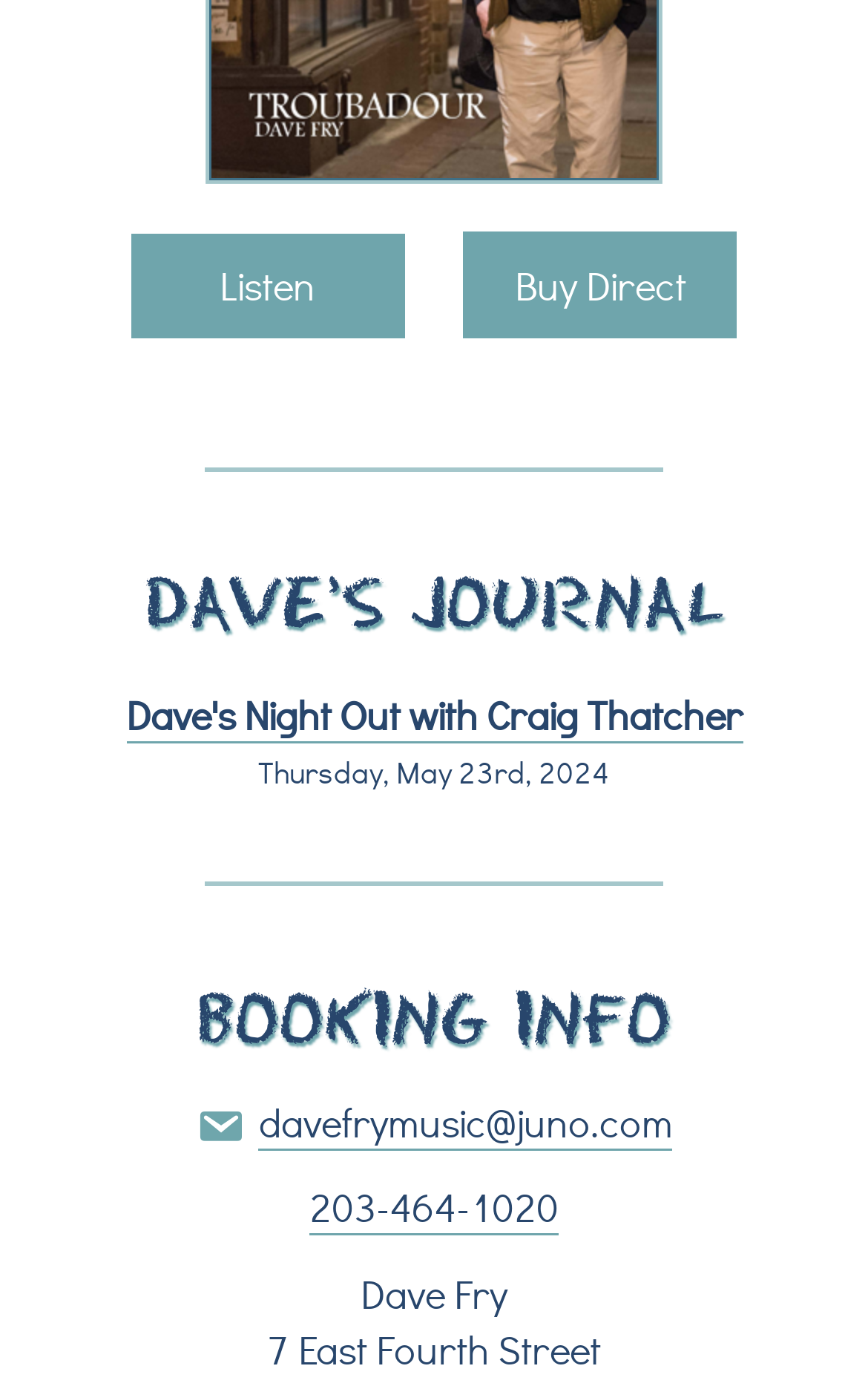What is the email address for booking info?
Answer the question based on the image using a single word or a brief phrase.

davefrymusic@juno.com